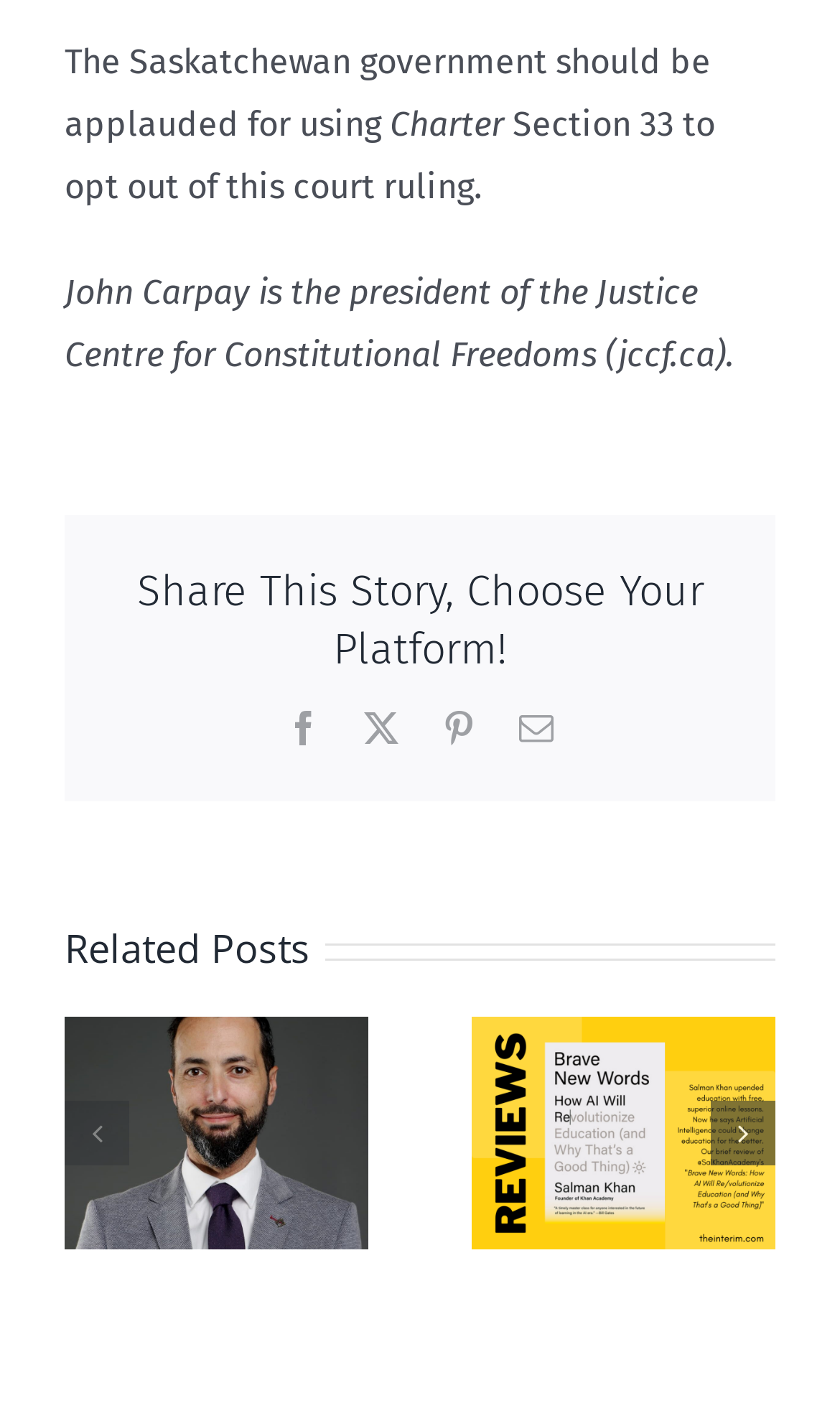Please locate the clickable area by providing the bounding box coordinates to follow this instruction: "View related post 'Brave New Words'".

[0.244, 0.787, 0.518, 0.869]